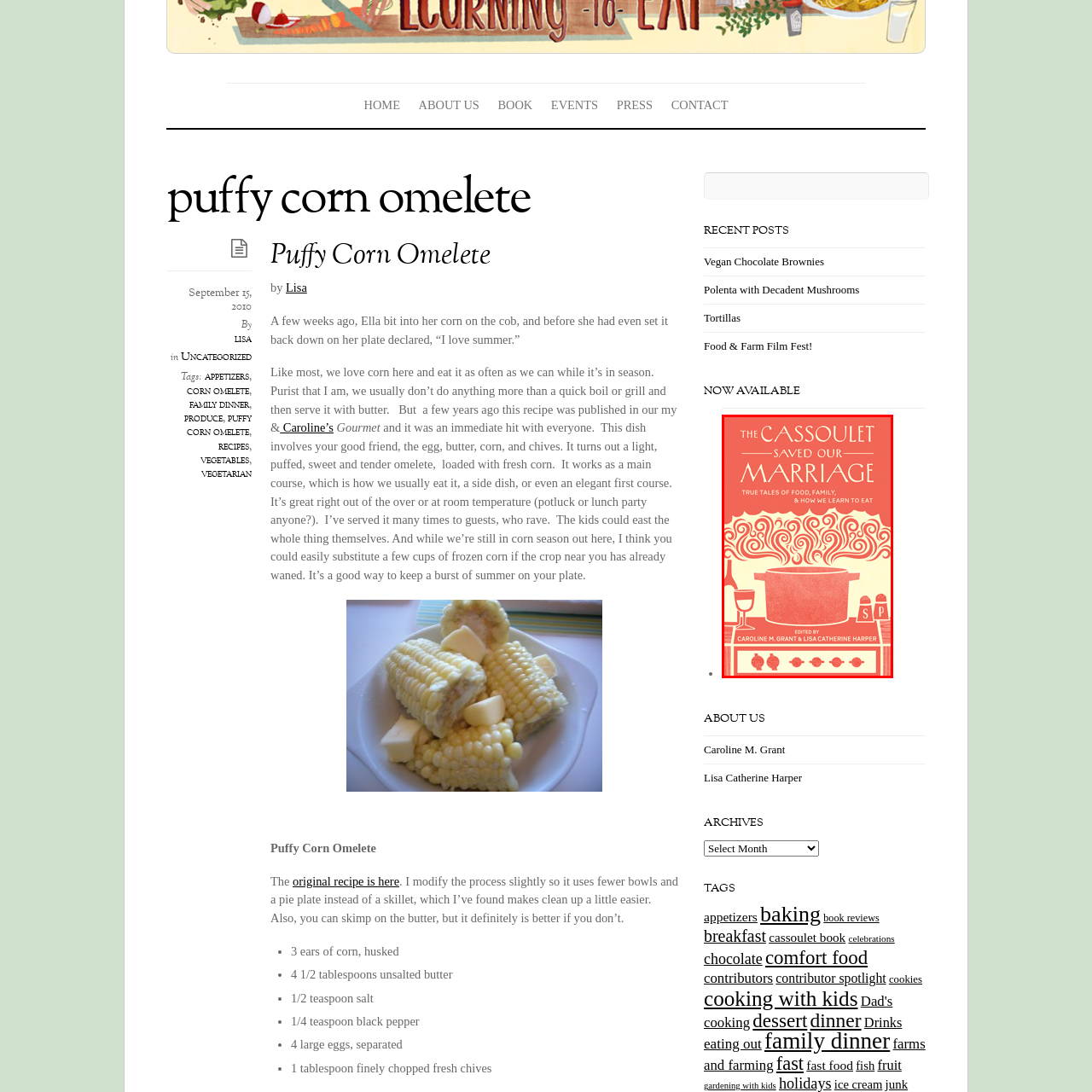Who are the editors of the book?
Inspect the highlighted part of the image and provide a single word or phrase as your answer.

Caroline M. Grant and Lisa Catherine Harper